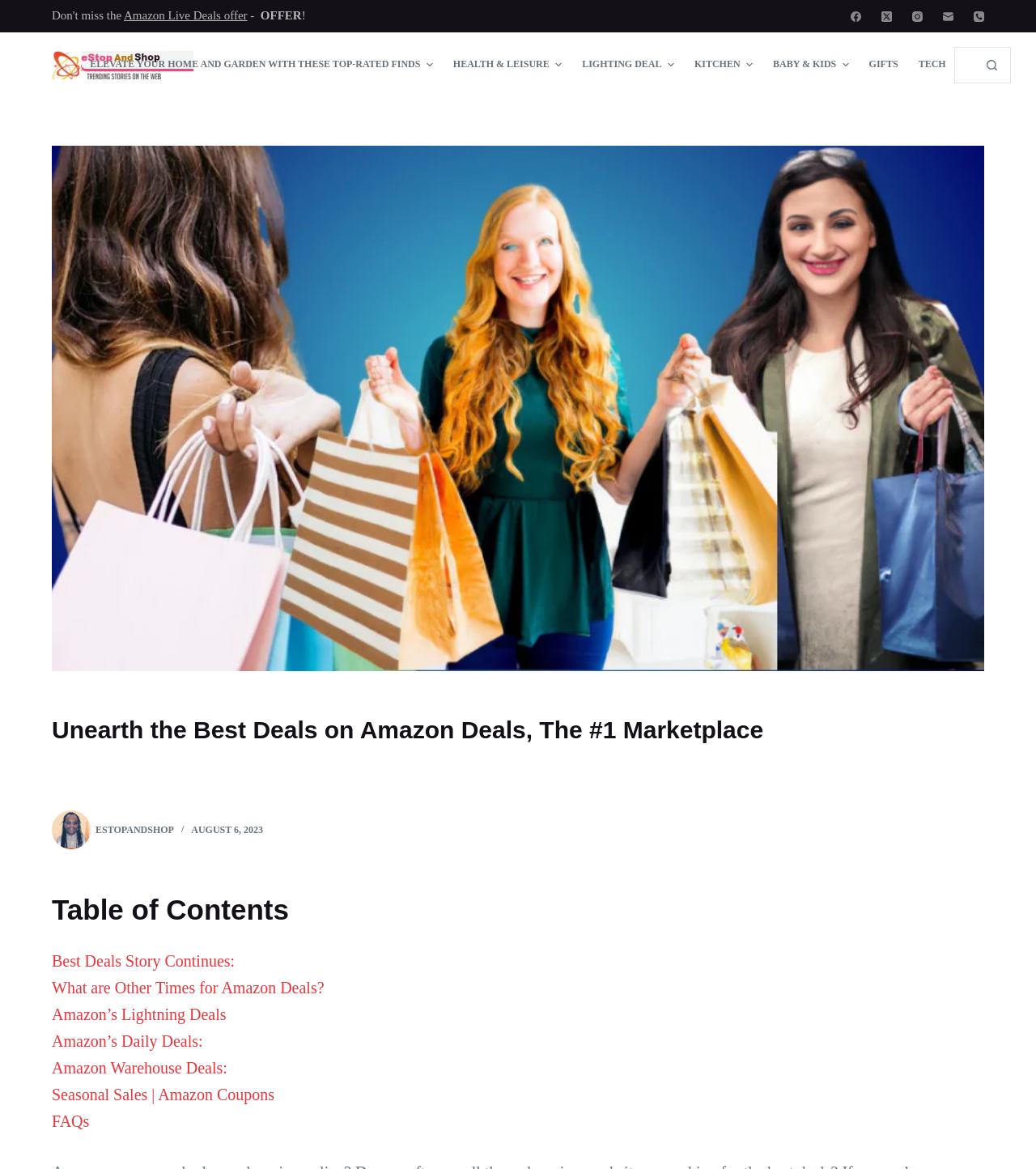Please identify the bounding box coordinates of the clickable area that will fulfill the following instruction: "Explore Health & Leisure deals". The coordinates should be in the format of four float numbers between 0 and 1, i.e., [left, top, right, bottom].

[0.428, 0.028, 0.552, 0.083]